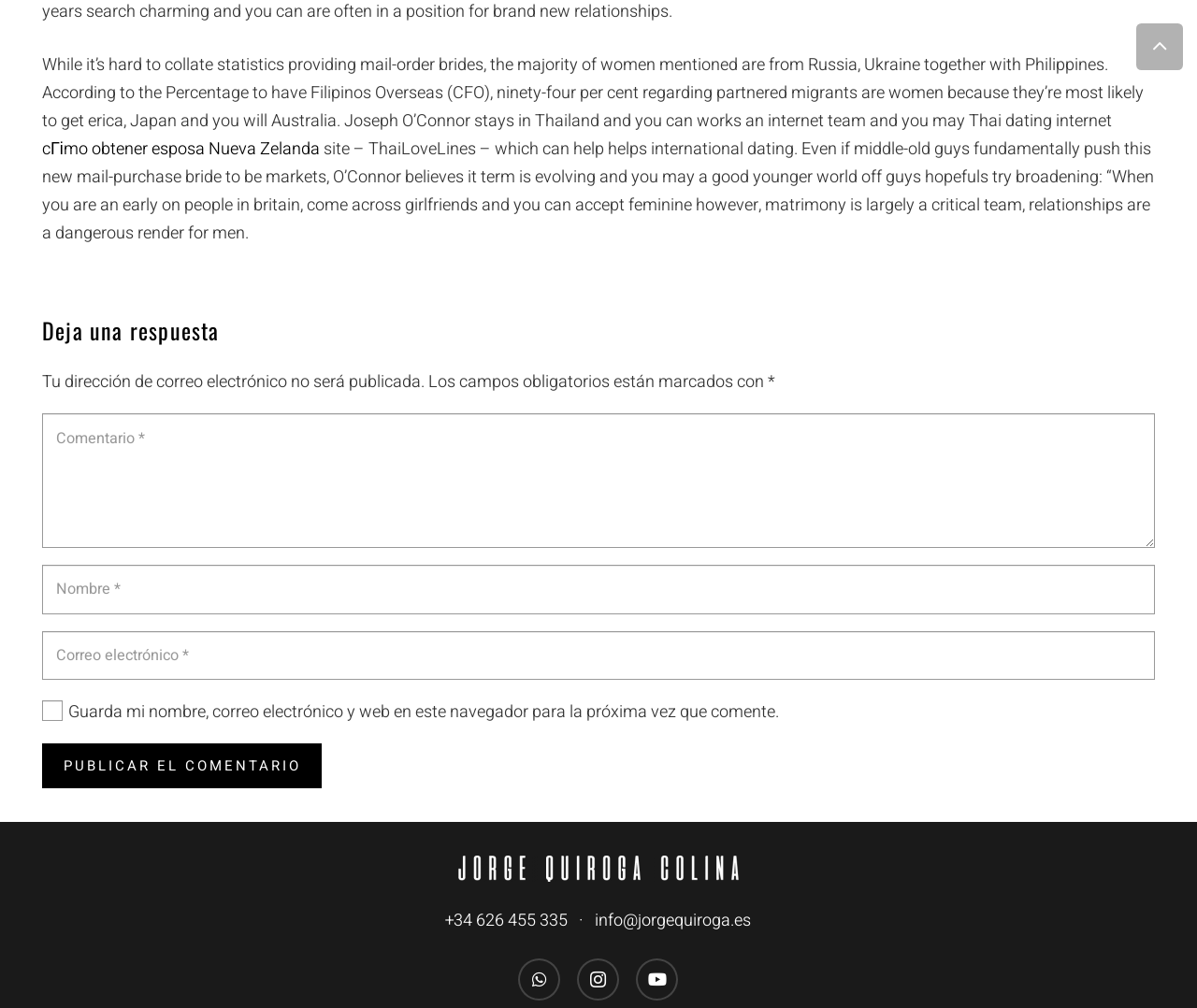Identify the bounding box coordinates for the element you need to click to achieve the following task: "Check the 'Guarda mi nombre, correo electrónico y web en este navegador para la próxima vez que comente.' checkbox". Provide the bounding box coordinates as four float numbers between 0 and 1, in the form [left, top, right, bottom].

[0.034, 0.693, 0.051, 0.713]